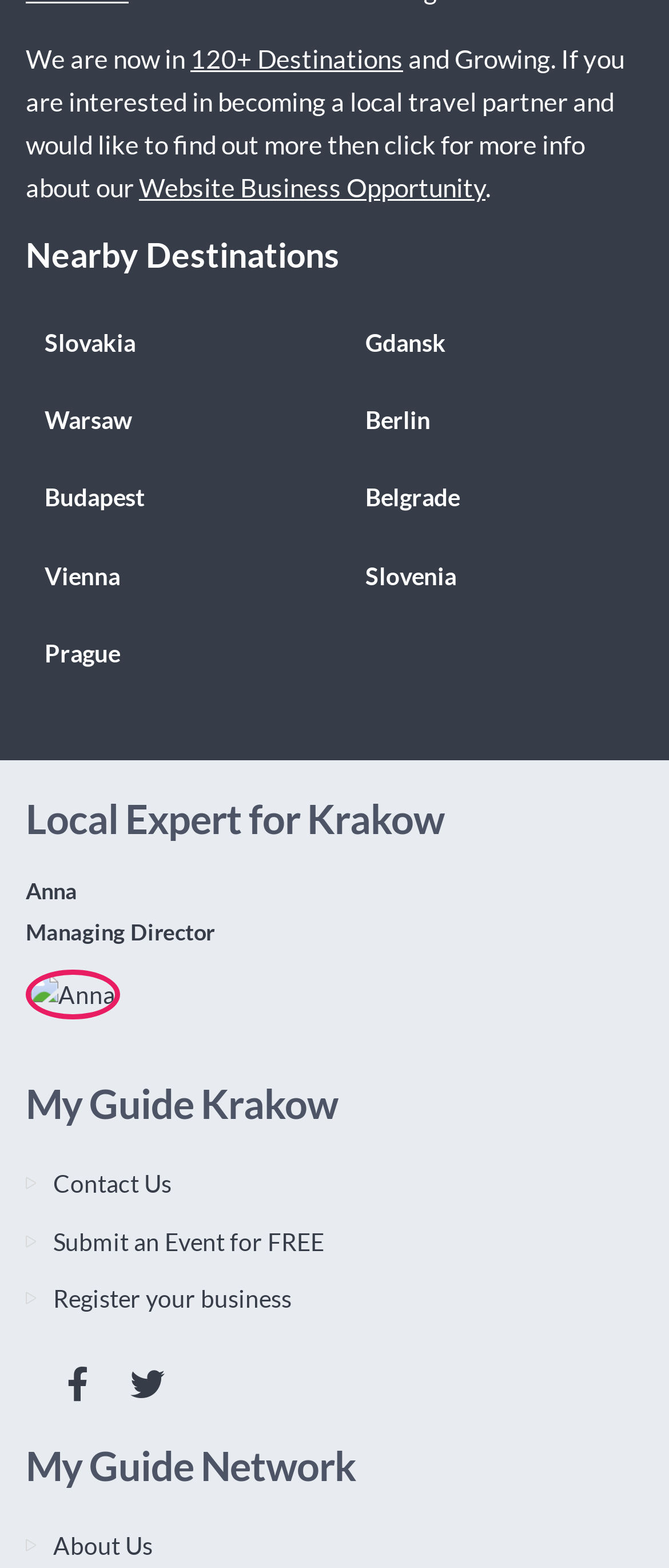Please identify the bounding box coordinates of the clickable area that will fulfill the following instruction: "Explore Slovakia". The coordinates should be in the format of four float numbers between 0 and 1, i.e., [left, top, right, bottom].

[0.041, 0.194, 0.479, 0.242]